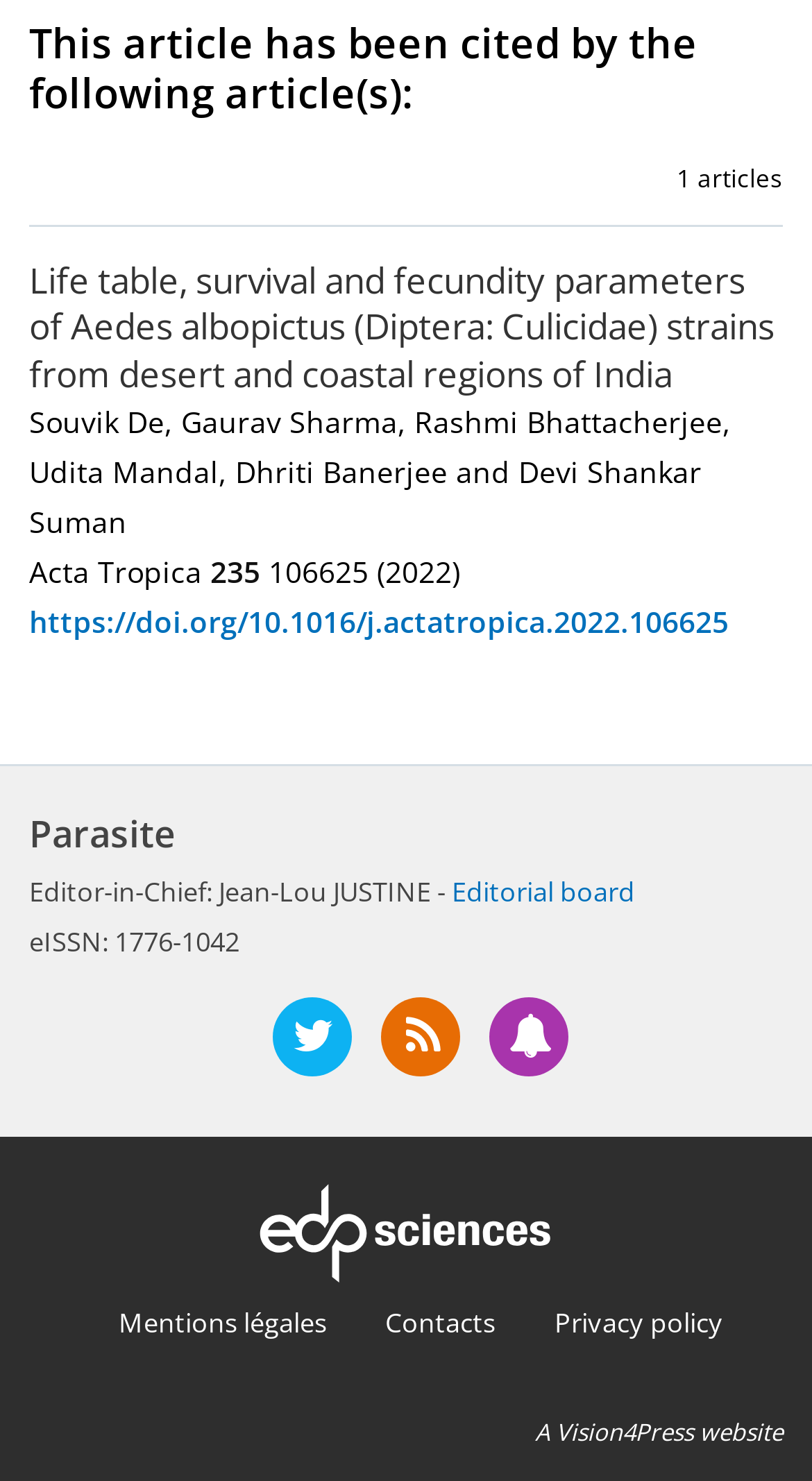Answer this question in one word or a short phrase: Who are the authors of the article?

Souvik De, Gaurav Sharma, Rashmi Bhattacherjee, Udita Mandal, Dhriti Banerjee and Devi Shankar Suman